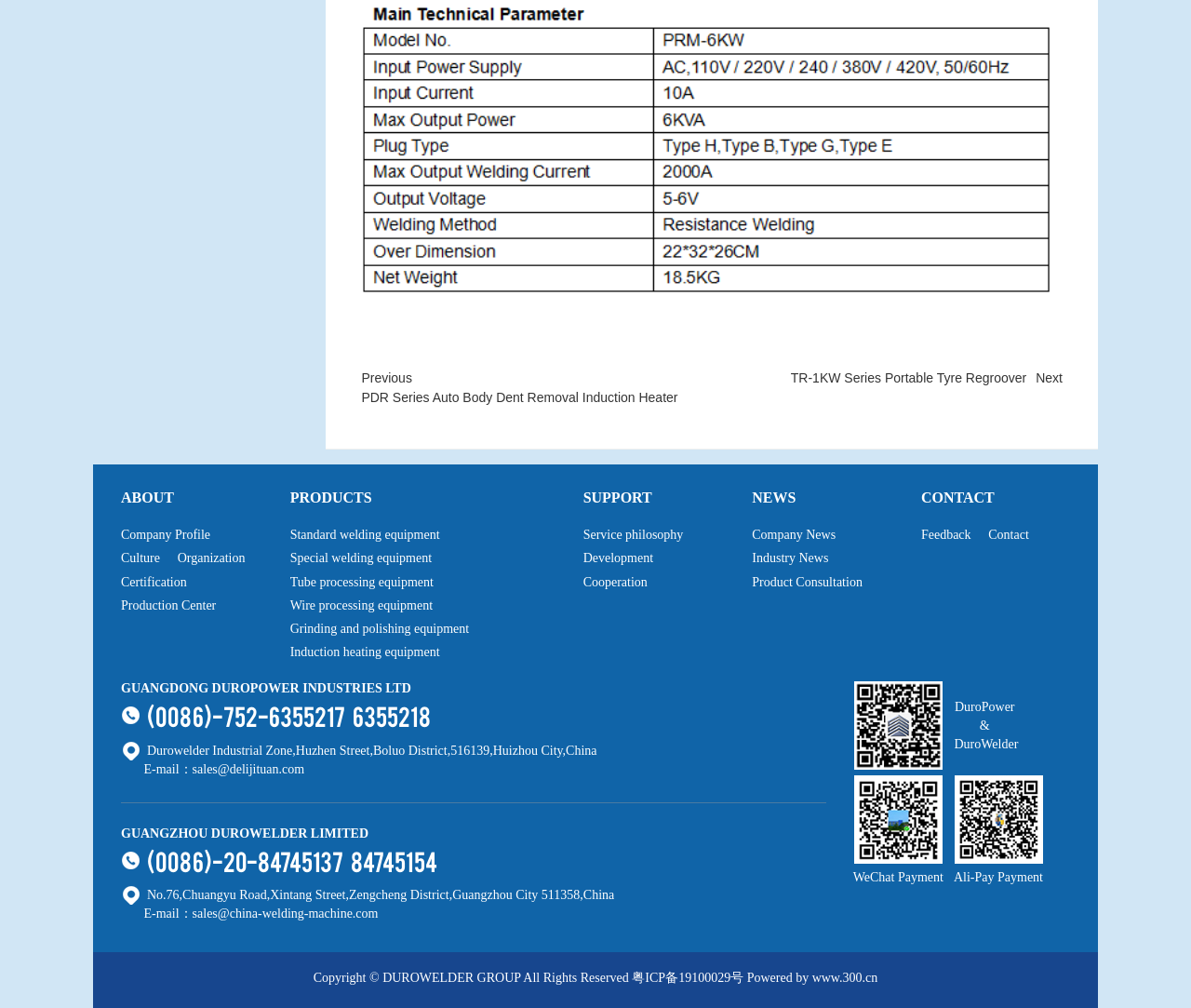Please determine the bounding box coordinates of the area that needs to be clicked to complete this task: 'Go to the 'NEWS' page'. The coordinates must be four float numbers between 0 and 1, formatted as [left, top, right, bottom].

[0.631, 0.486, 0.668, 0.502]